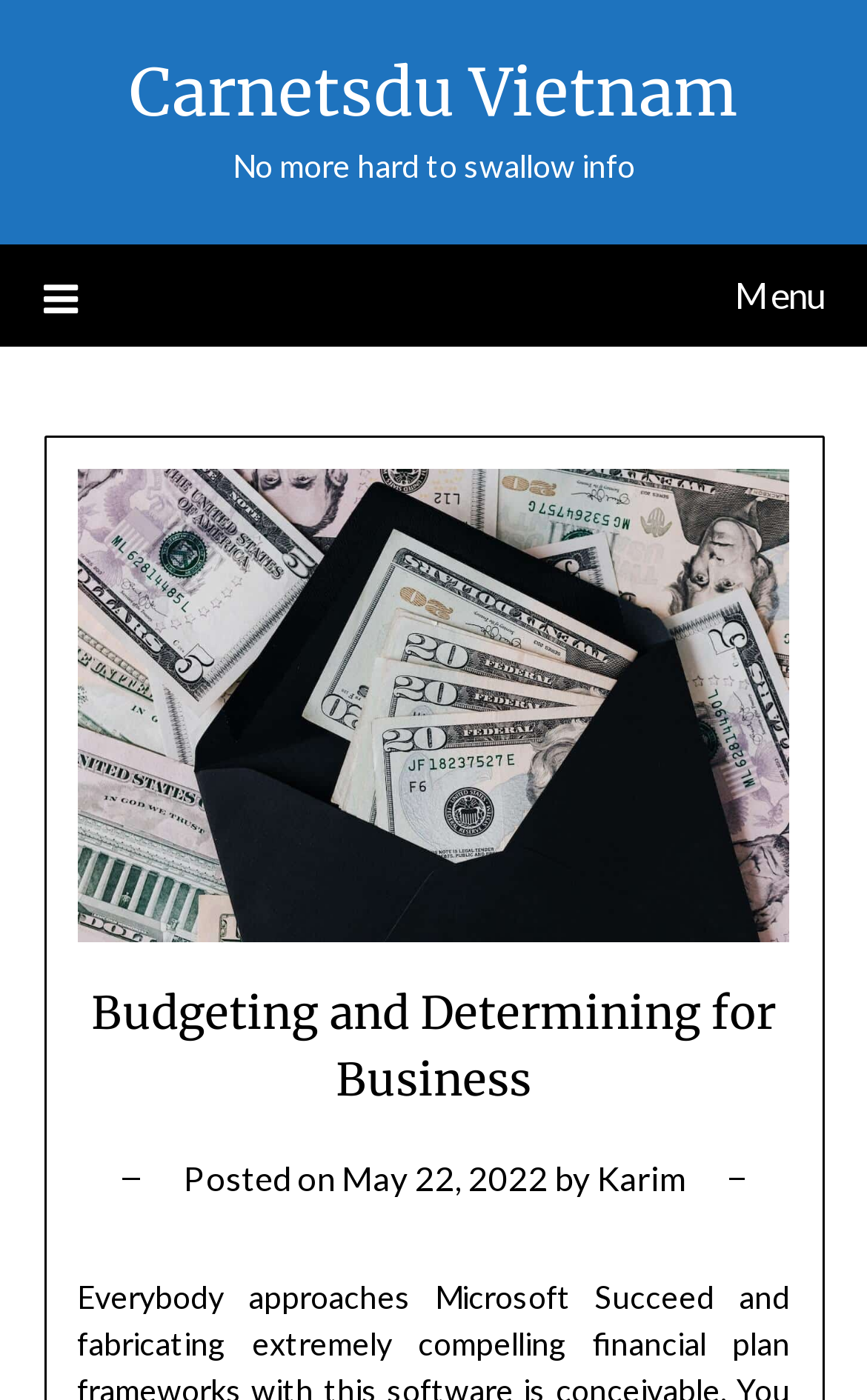Using the webpage screenshot and the element description May 22, 2022June 1, 2022, determine the bounding box coordinates. Specify the coordinates in the format (top-left x, top-left y, bottom-right x, bottom-right y) with values ranging from 0 to 1.

[0.394, 0.828, 0.632, 0.856]